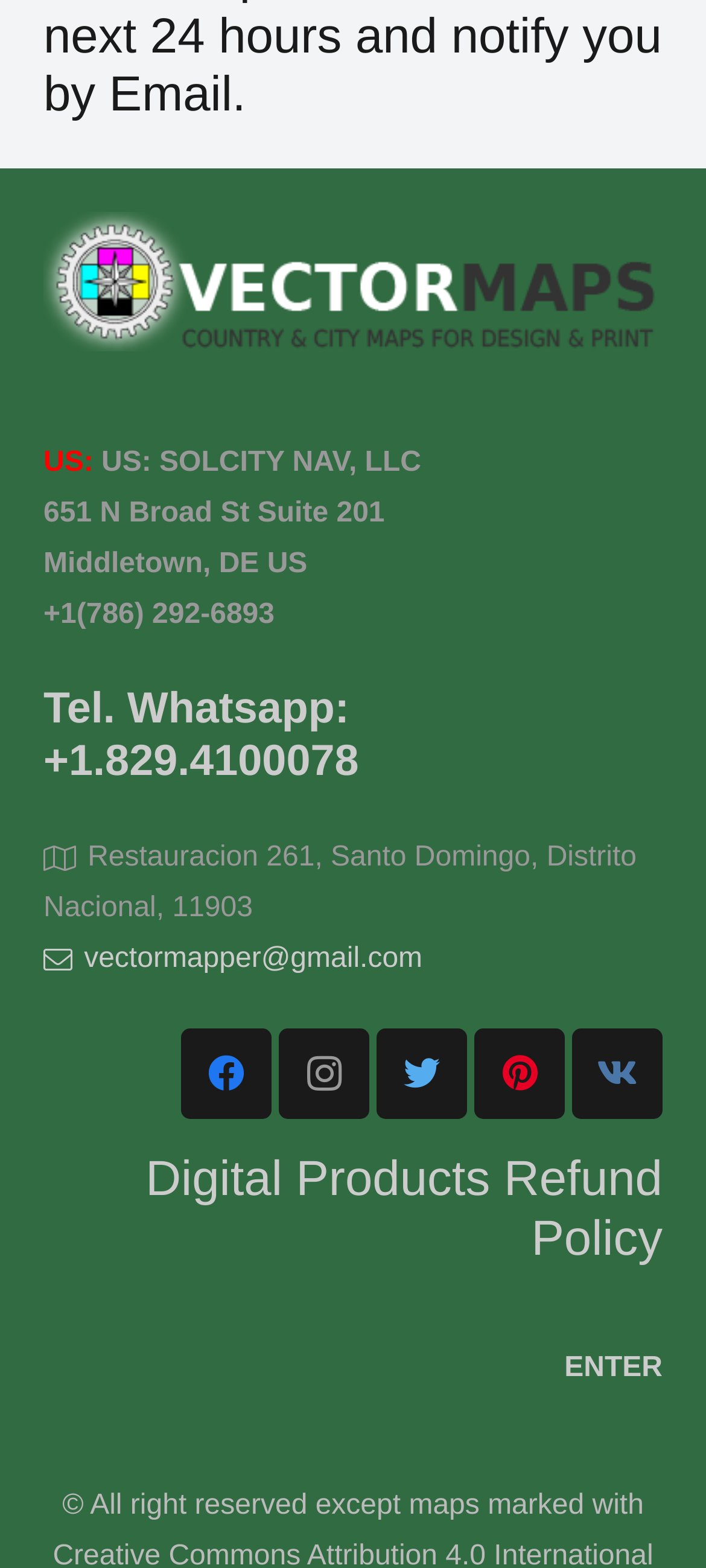Using the webpage screenshot, locate the HTML element that fits the following description and provide its bounding box: "Tel. Whatsapp: +1.829.4100078".

[0.062, 0.437, 0.508, 0.501]